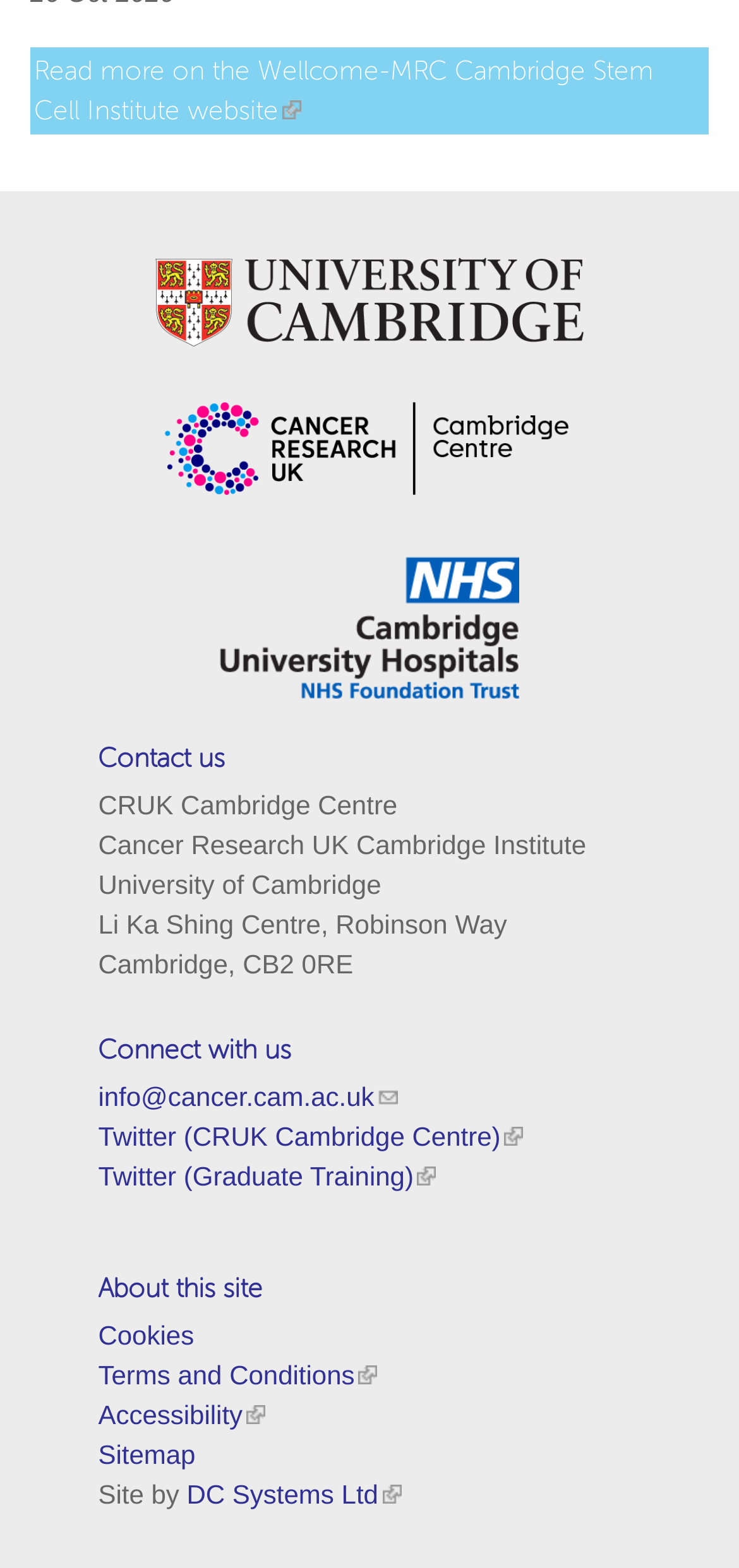Please identify the bounding box coordinates of the region to click in order to complete the given instruction: "Follow CRUK Cambridge Centre on Twitter". The coordinates should be four float numbers between 0 and 1, i.e., [left, top, right, bottom].

[0.133, 0.715, 0.708, 0.734]